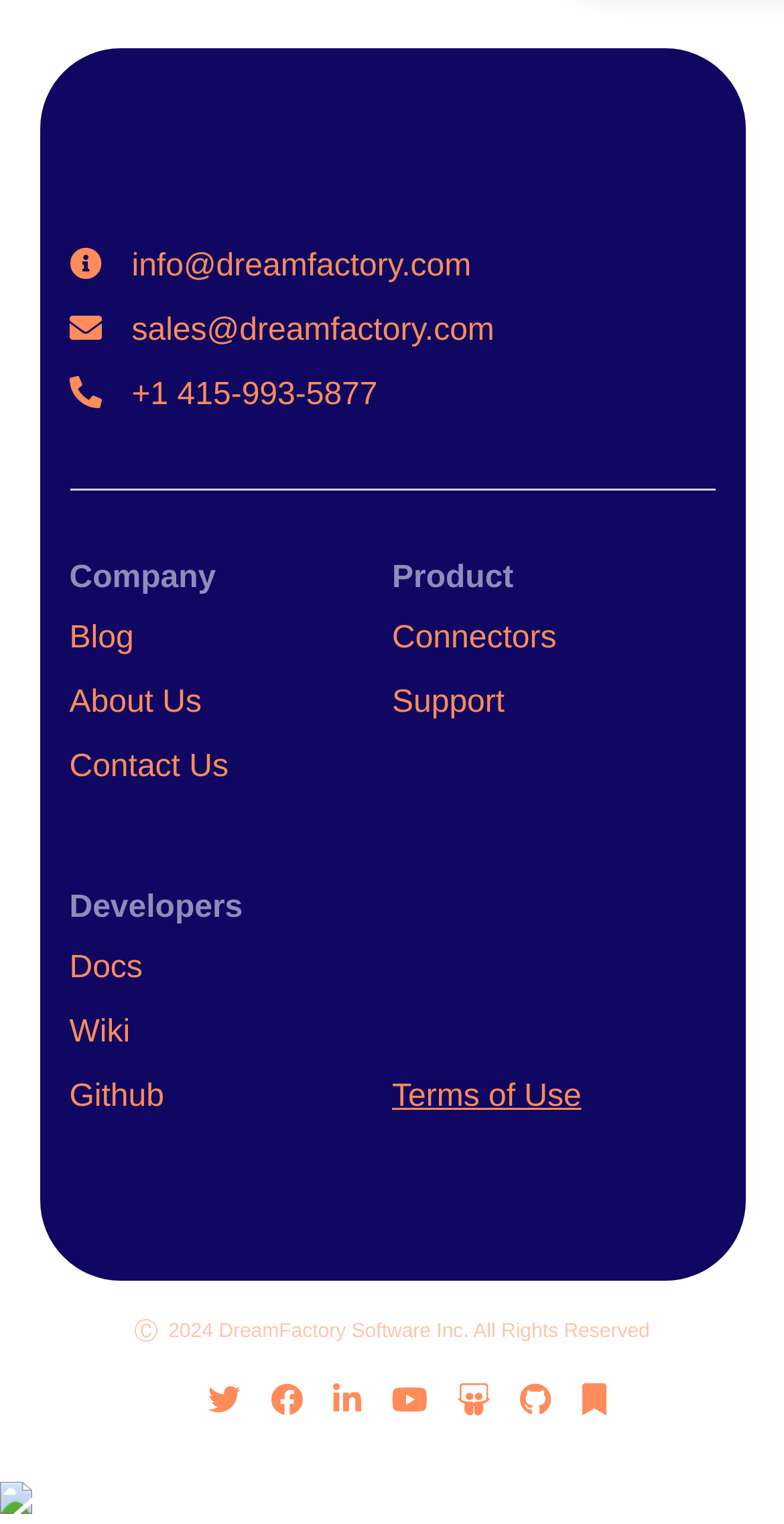From the details in the image, provide a thorough response to the question: How many main navigation links are on the page?

I counted the number of link elements in the main navigation section. There are 8 links, which are likely main navigation links, located at coordinates [0.088, 0.369, 0.275, 0.391] to [0.5, 0.709, 0.742, 0.731].